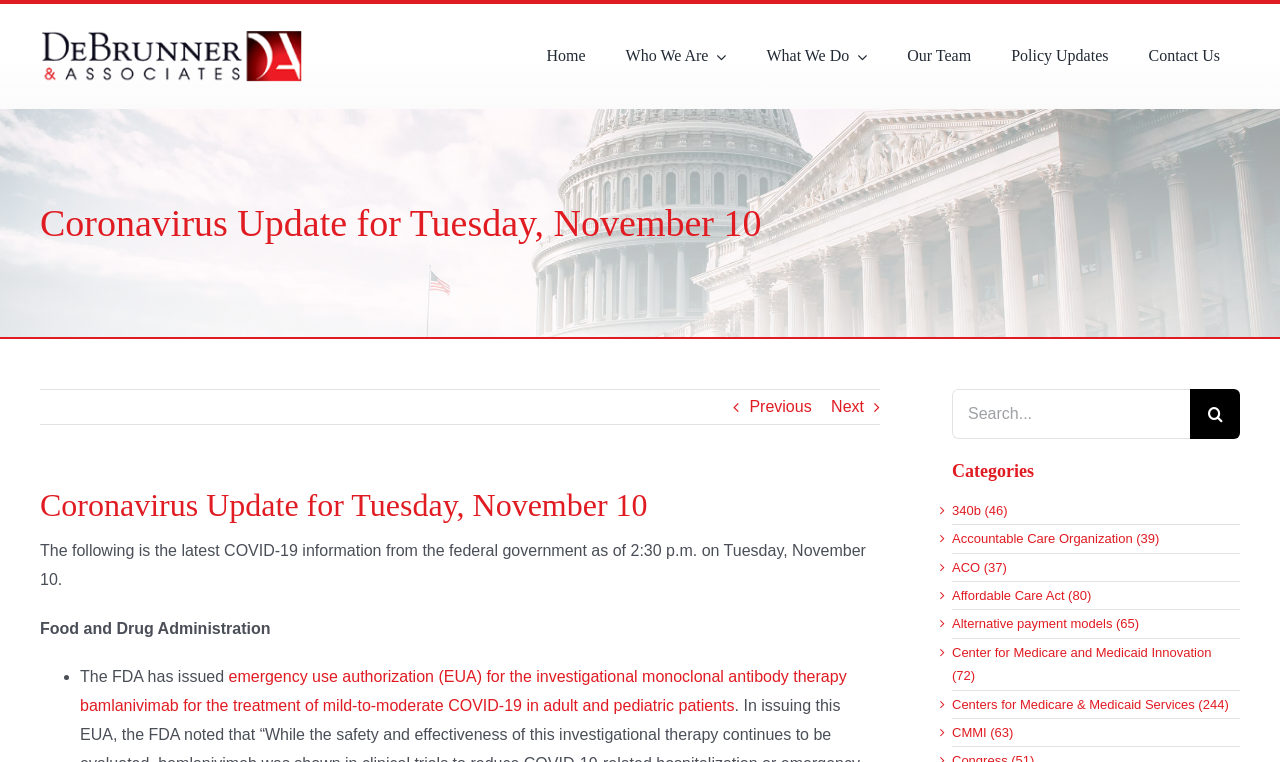Point out the bounding box coordinates of the section to click in order to follow this instruction: "Read about the FDA's emergency use authorization".

[0.062, 0.877, 0.661, 0.937]